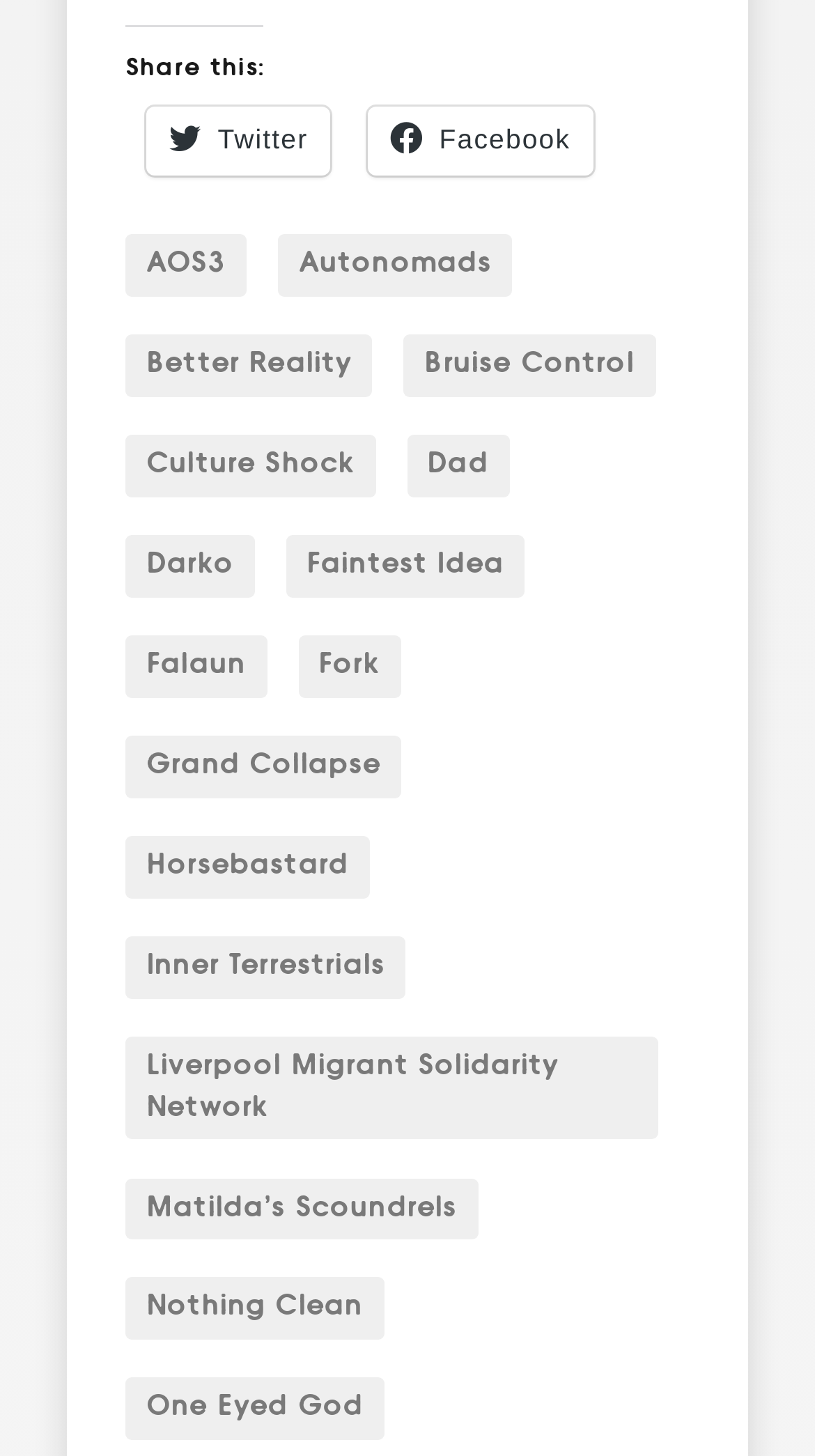Determine the bounding box coordinates of the region that needs to be clicked to achieve the task: "Check the Terms & Conditions".

None